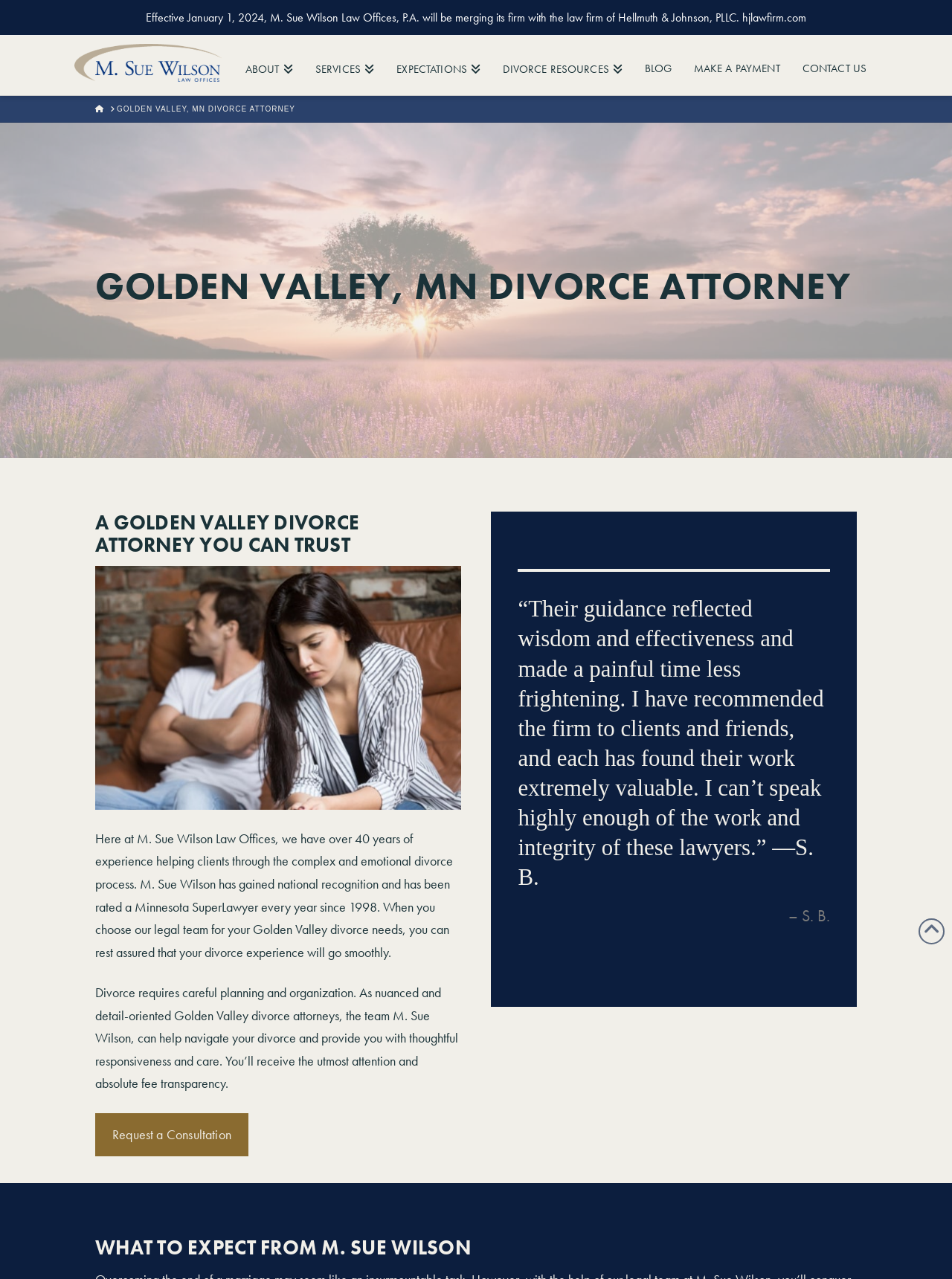Please identify the bounding box coordinates of the clickable area that will allow you to execute the instruction: "Read the 'GOLDEN VALLEY, MN DIVORCE ATTORNEY' article".

[0.123, 0.081, 0.31, 0.089]